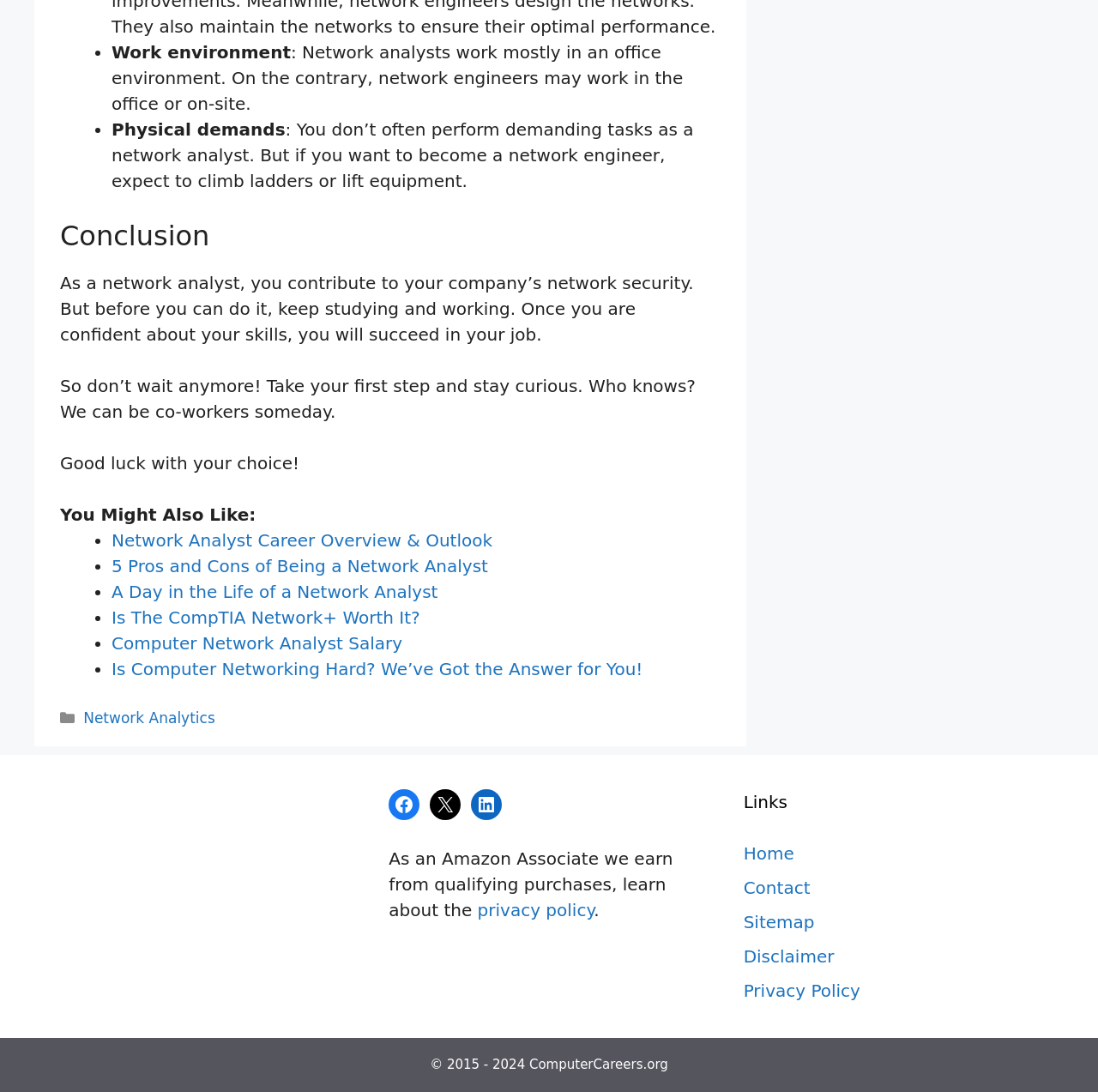Locate the bounding box coordinates of the clickable area needed to fulfill the instruction: "Read the 'Conclusion'".

[0.055, 0.201, 0.656, 0.232]